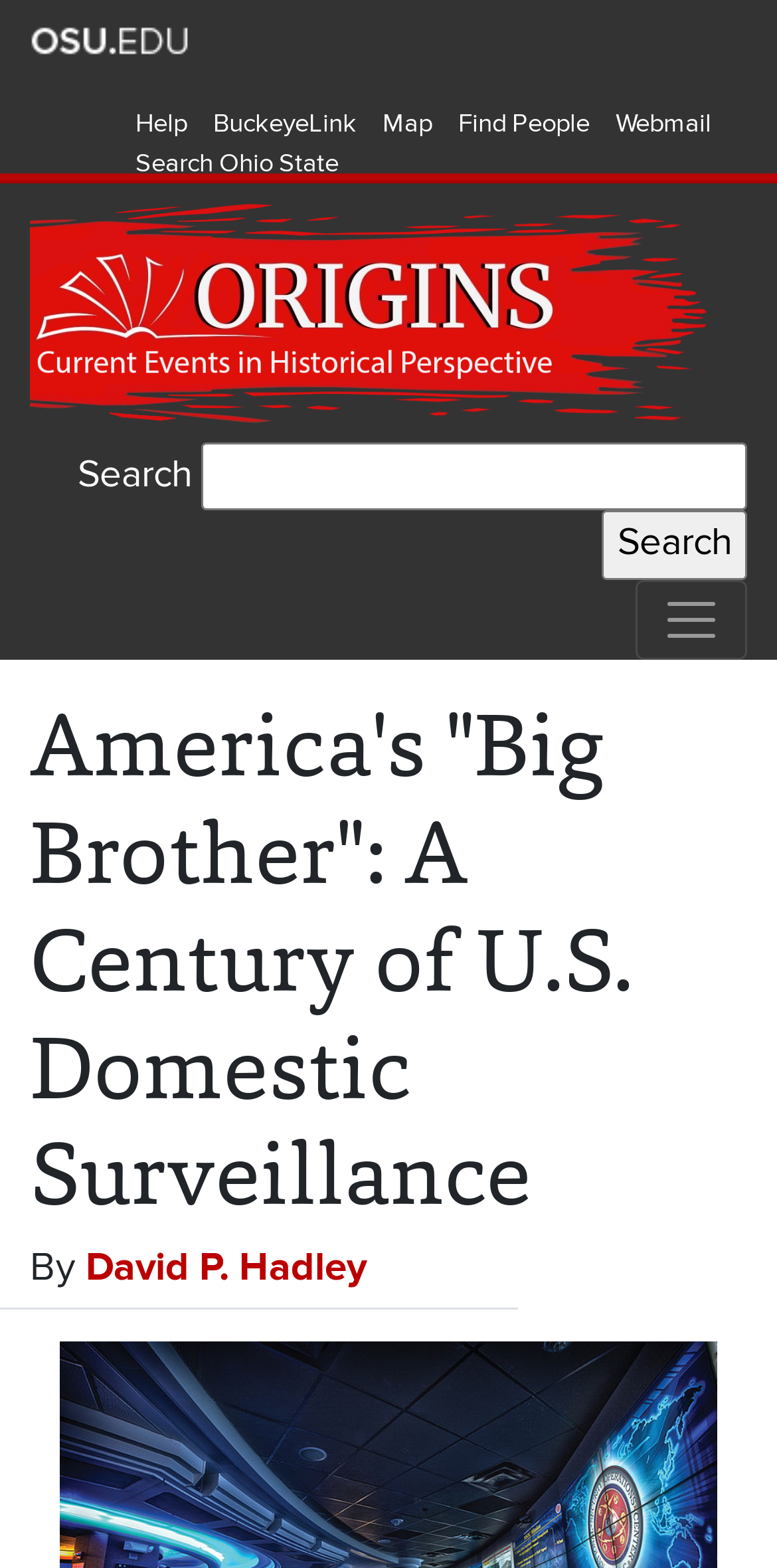How many buttons are in the masthead?
From the image, respond using a single word or phrase.

2